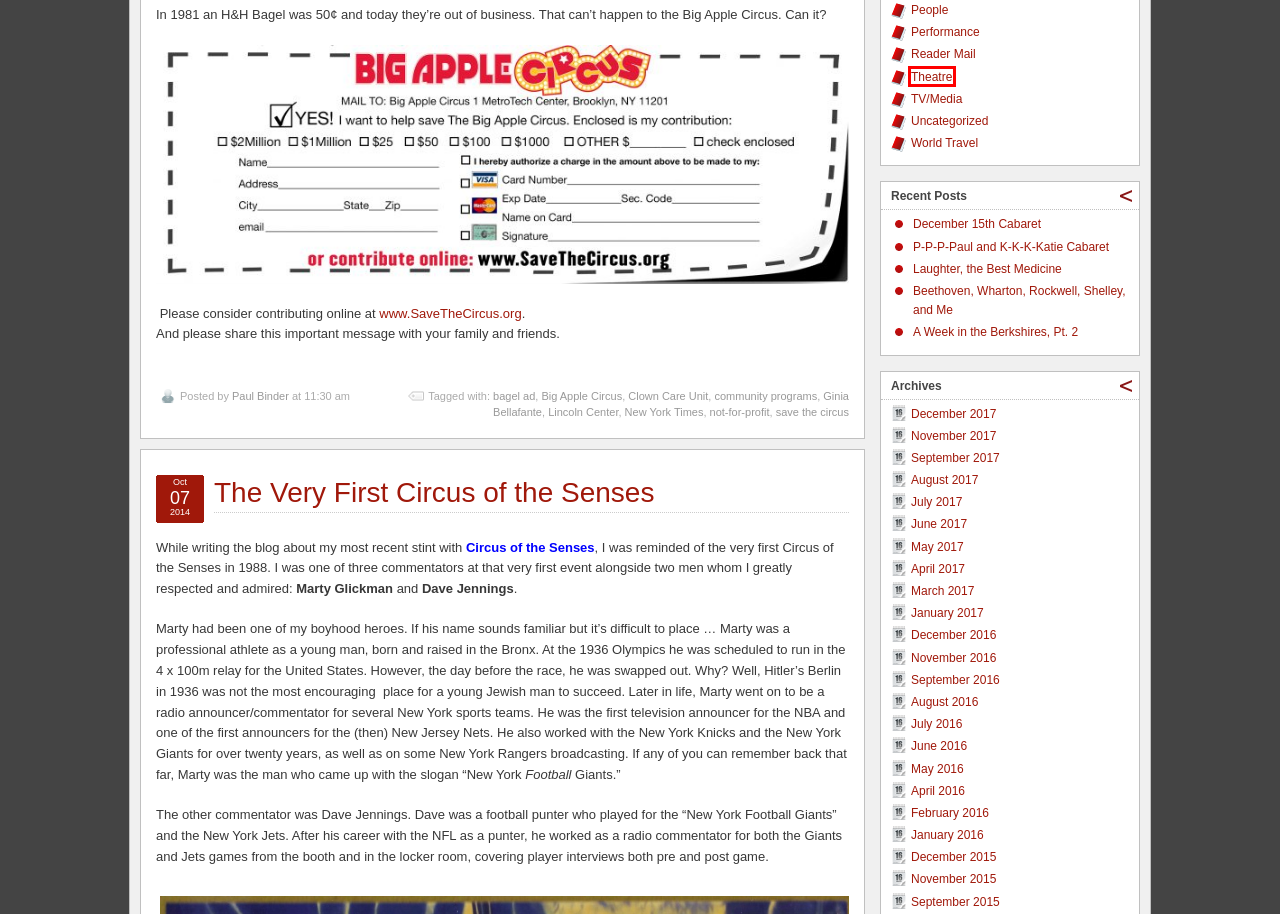Look at the screenshot of the webpage and find the element within the red bounding box. Choose the webpage description that best fits the new webpage that will appear after clicking the element. Here are the candidates:
A. Clown Care Unit – Paul Binder Blog
B. December 15th Cabaret – Paul Binder Blog
C. Lincoln Center – Paul Binder Blog
D. Theatre – Paul Binder Blog
E. January 2016 – Paul Binder Blog
F. Big Apple Circus – Paul Binder Blog
G. Paul Binder – Paul Binder Blog
H. save the circus – Paul Binder Blog

D